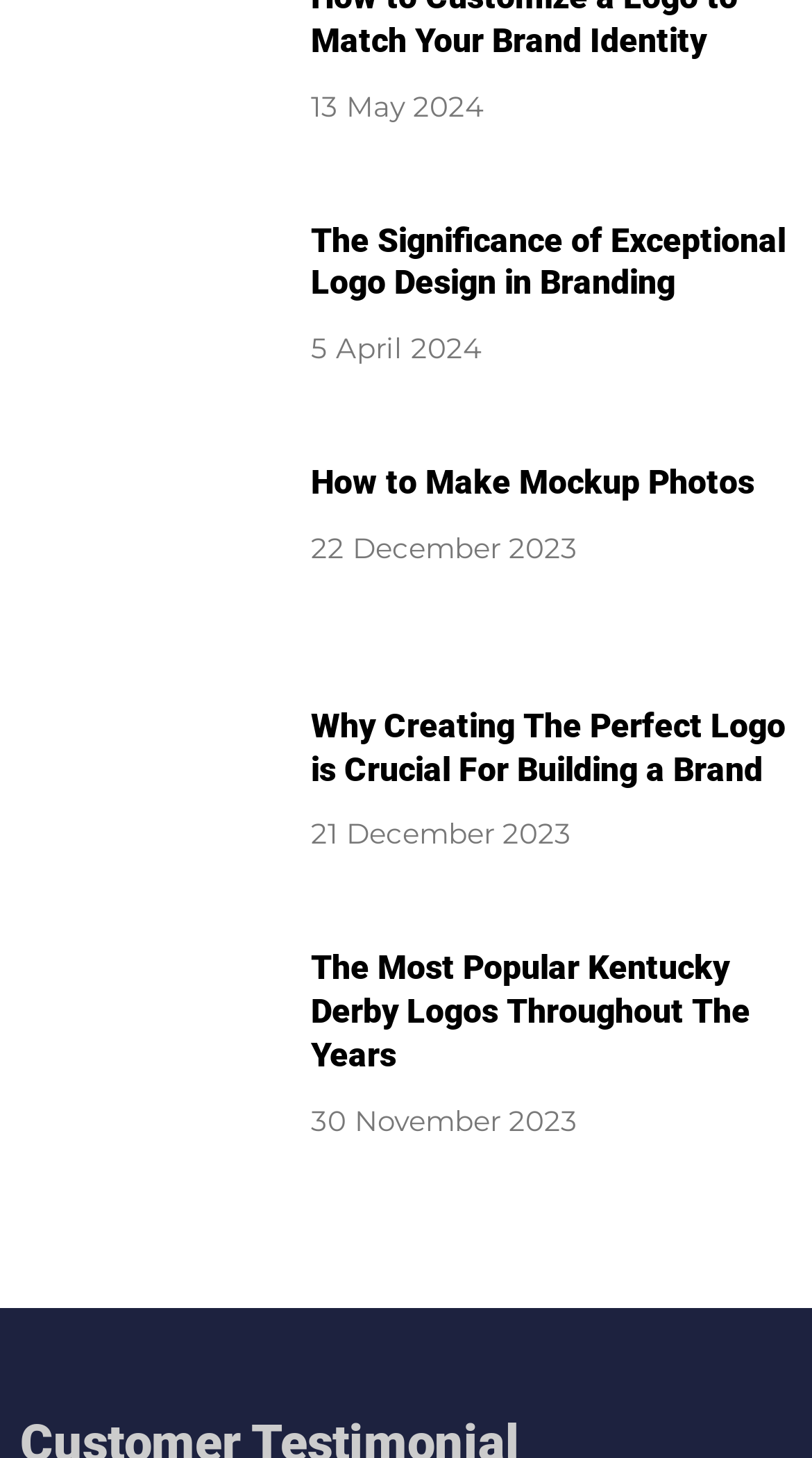Kindly determine the bounding box coordinates for the area that needs to be clicked to execute this instruction: "view image".

[0.025, 0.151, 0.344, 0.272]